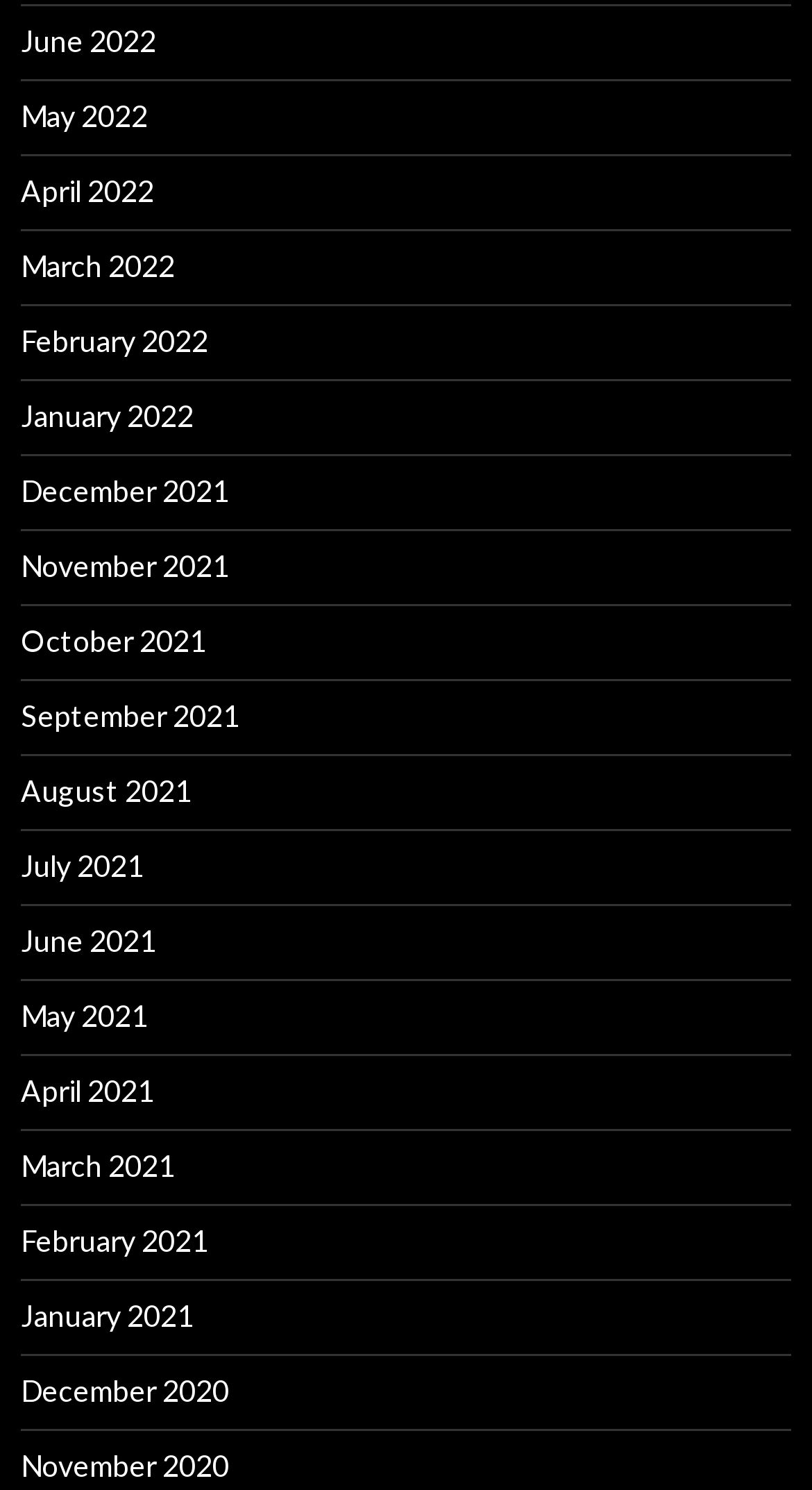Locate the bounding box coordinates of the element that should be clicked to execute the following instruction: "view May 2021".

[0.026, 0.669, 0.182, 0.693]